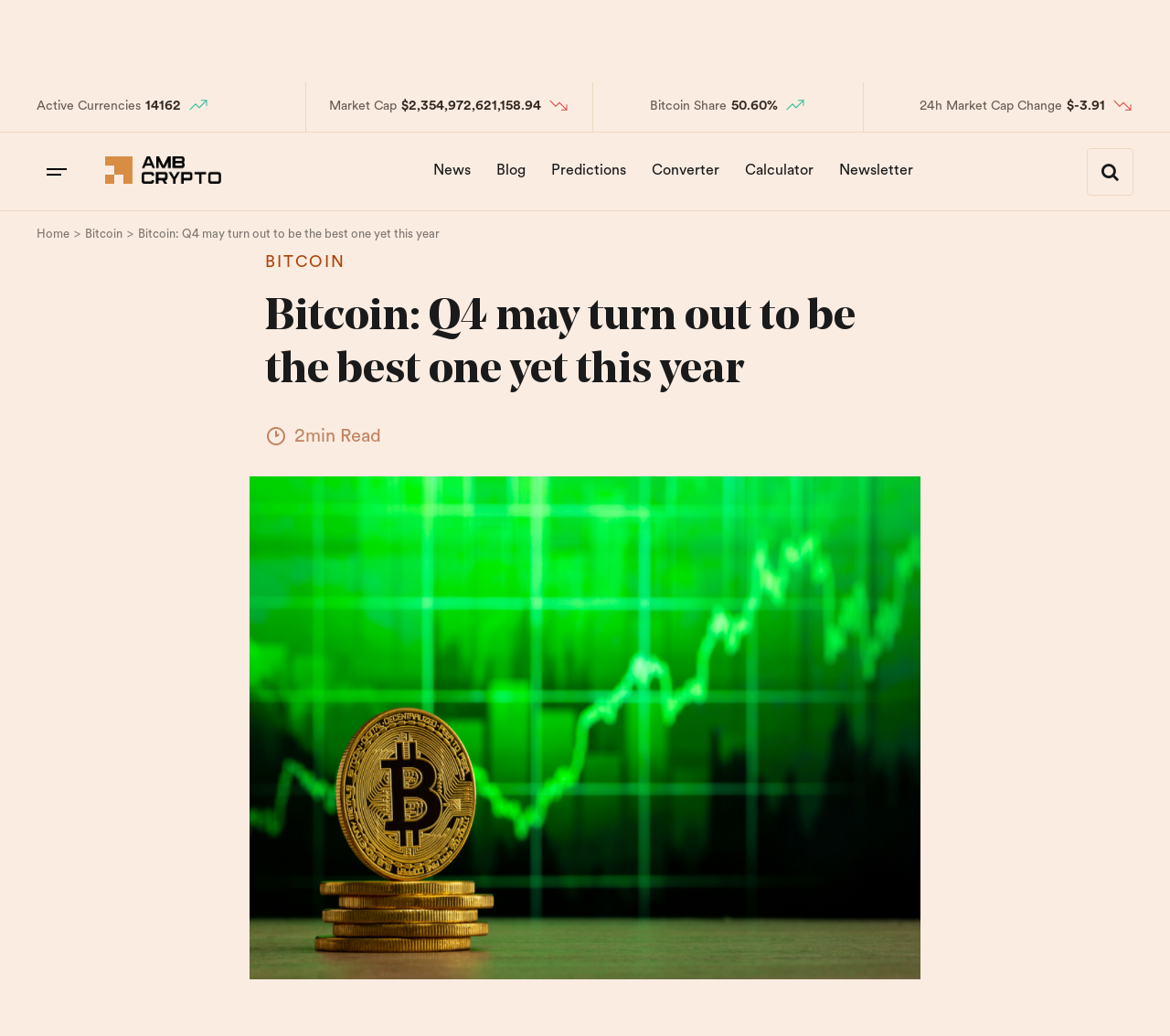Please provide a one-word or phrase answer to the question: 
How many active currencies are there?

14162